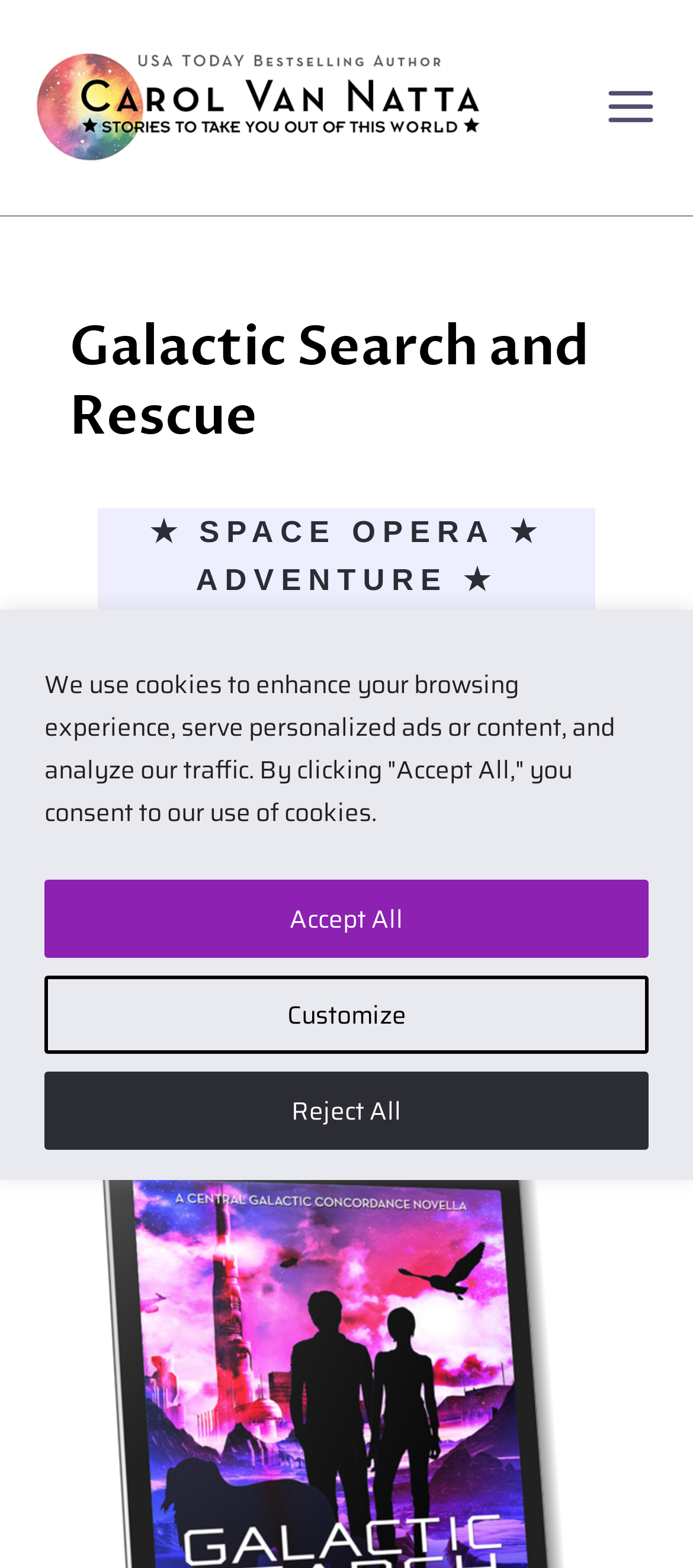What is the name of the author?
Kindly answer the question with as much detail as you can.

The author's name is mentioned in the root element 'Galactic Search and Rescue - Carol Van Natta - Author', which suggests that Carol Van Natta is the author of the book.